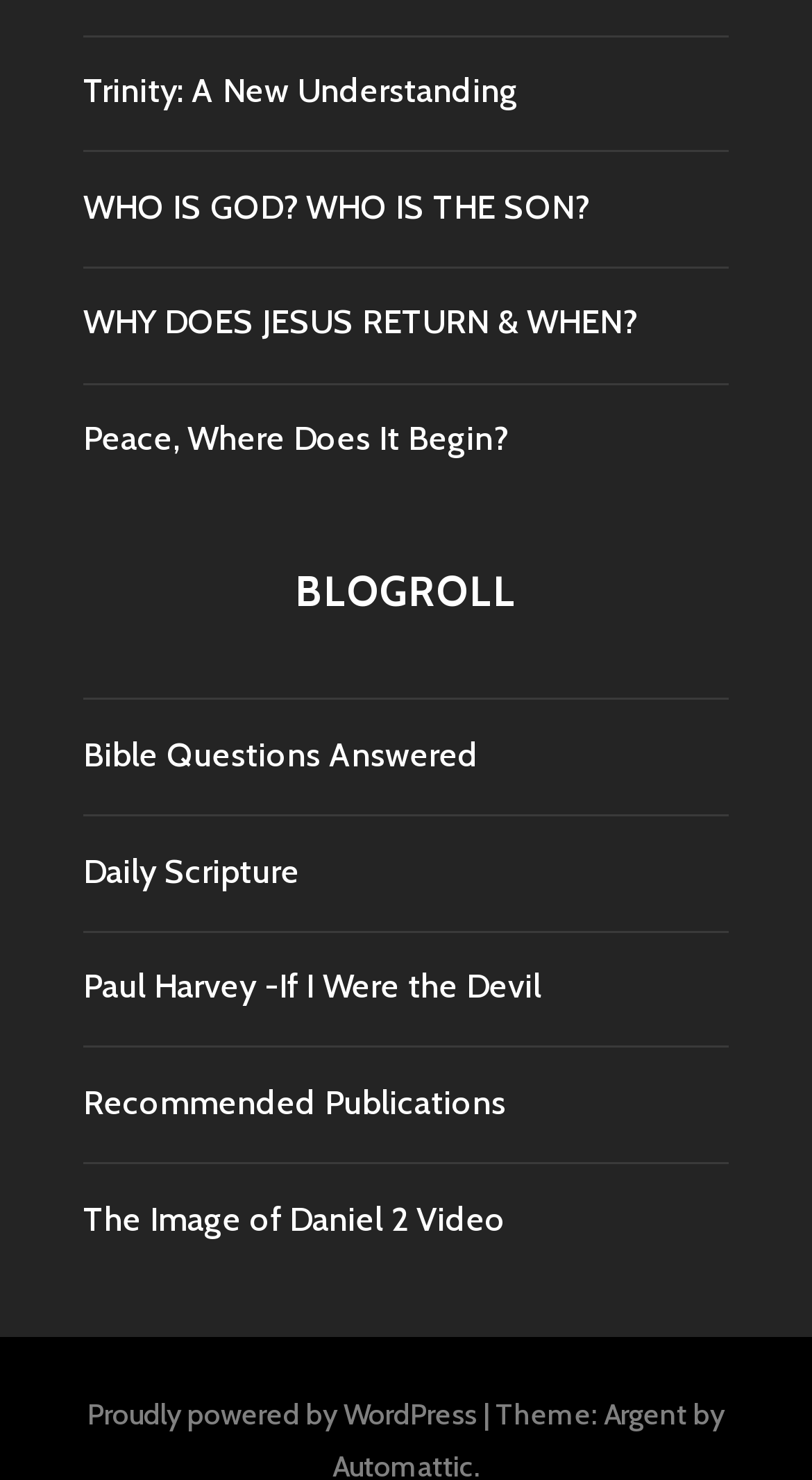Provide a short, one-word or phrase answer to the question below:
What is the first link on the webpage?

Trinity: A New Understanding